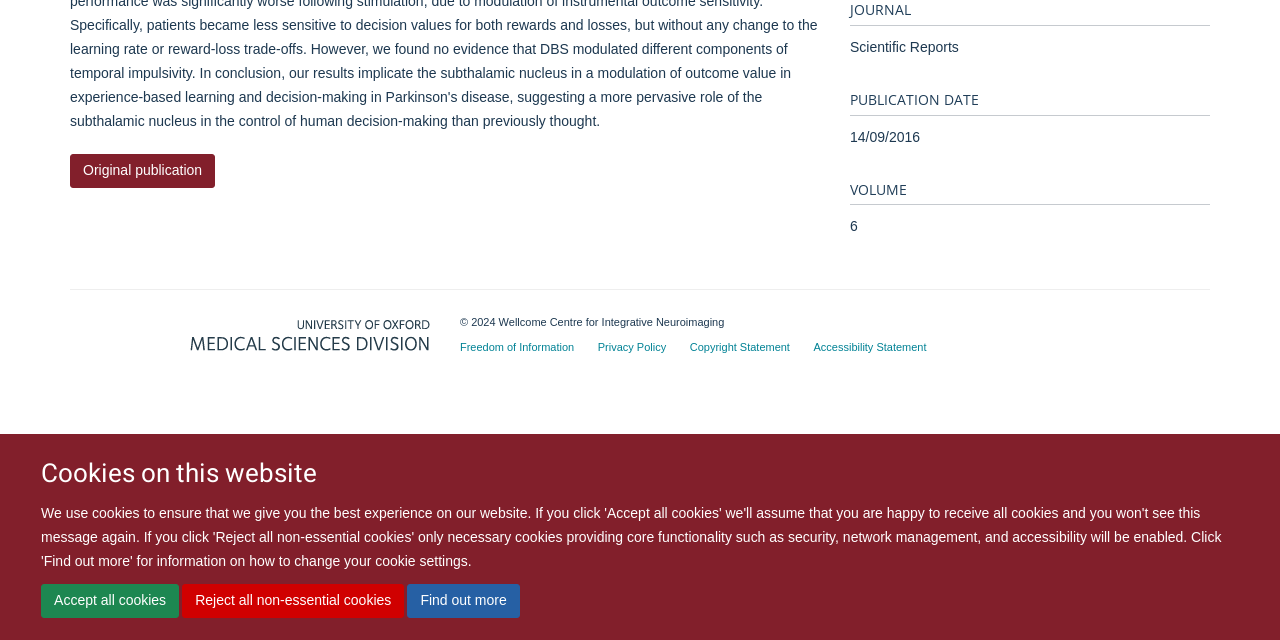Identify and provide the bounding box for the element described by: "Original publication".

[0.055, 0.241, 0.168, 0.294]